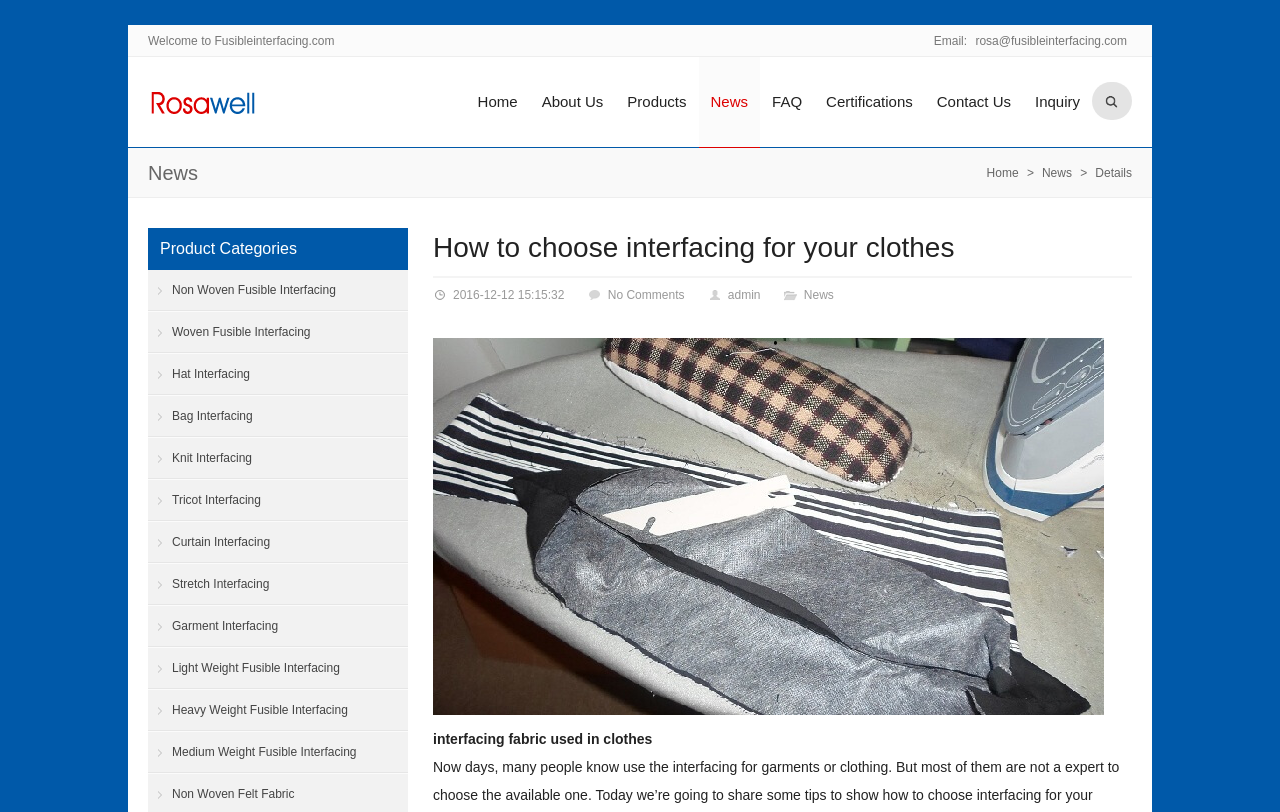Please provide the main heading of the webpage content.

How to choose interfacing for your clothes